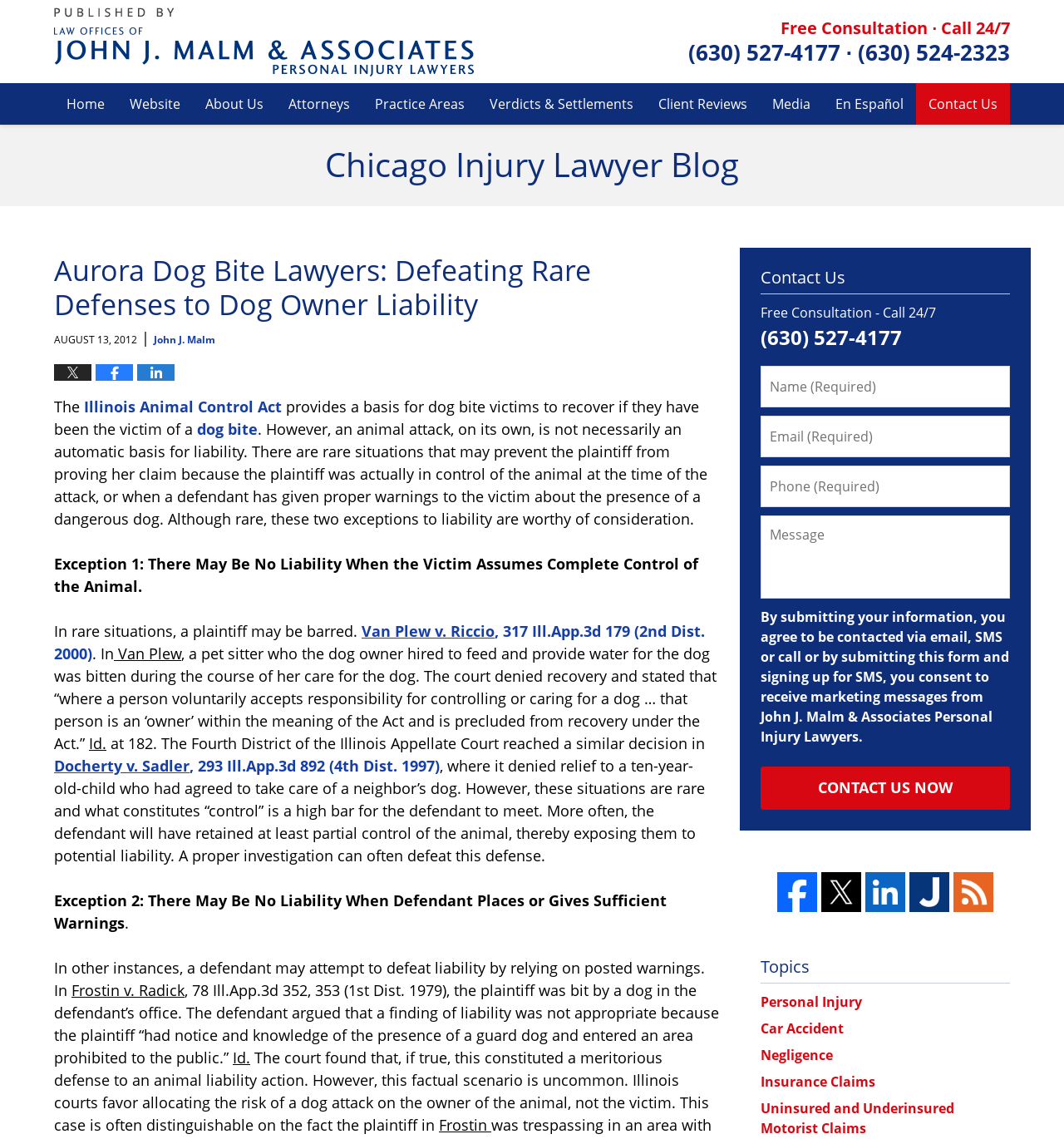Please study the image and answer the question comprehensively:
What can you do with the form at the bottom of the webpage?

I found the form at the bottom of the webpage, which has several text fields and a button that says 'CONTACT US NOW', and based on the text above the form, it seems that you can submit your information to be contacted by the law firm.